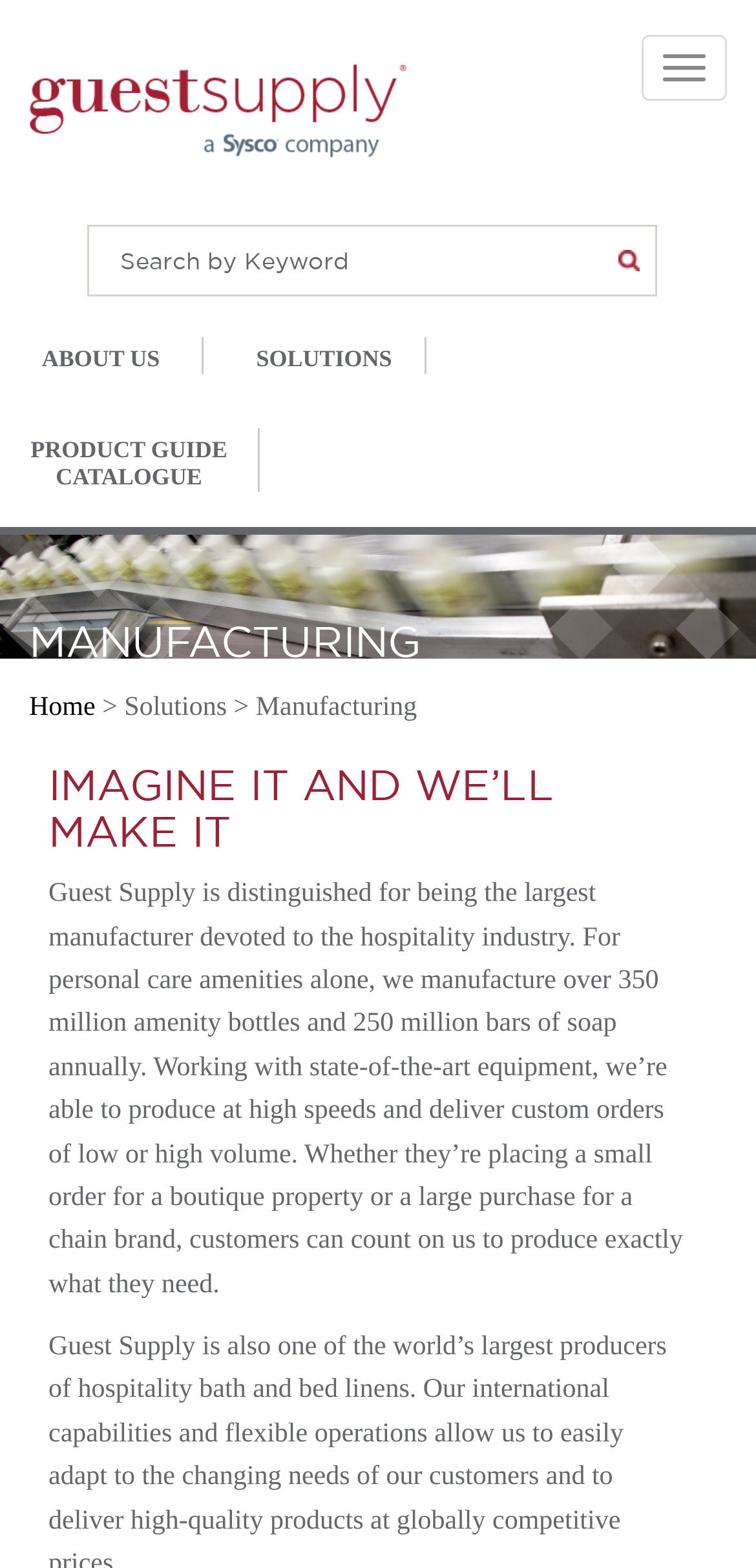Based on the image, please elaborate on the answer to the following question:
What is the name of the company described on the webpage?

The webpage mentions 'Guest Supply' as the company that is the largest manufacturer devoted to the hospitality industry, and provides information about its manufacturing capabilities and products.